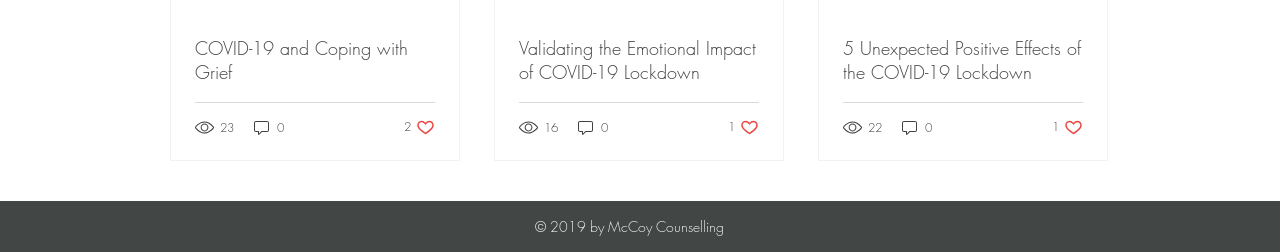Locate the bounding box coordinates of the segment that needs to be clicked to meet this instruction: "Like the post".

[0.569, 0.468, 0.593, 0.543]